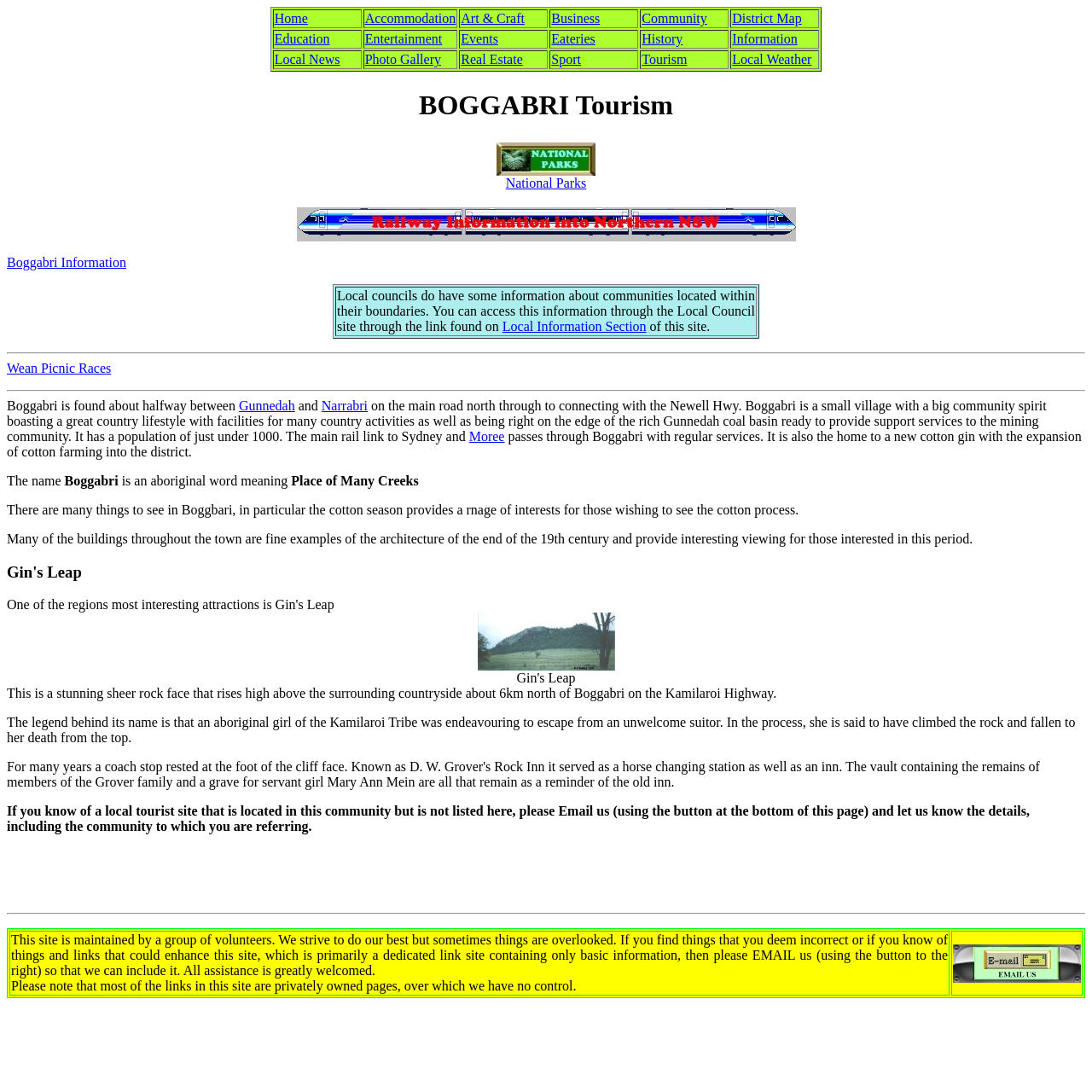What is the purpose of this webpage?
From the image, respond using a single word or phrase.

to provide information about Boggabri